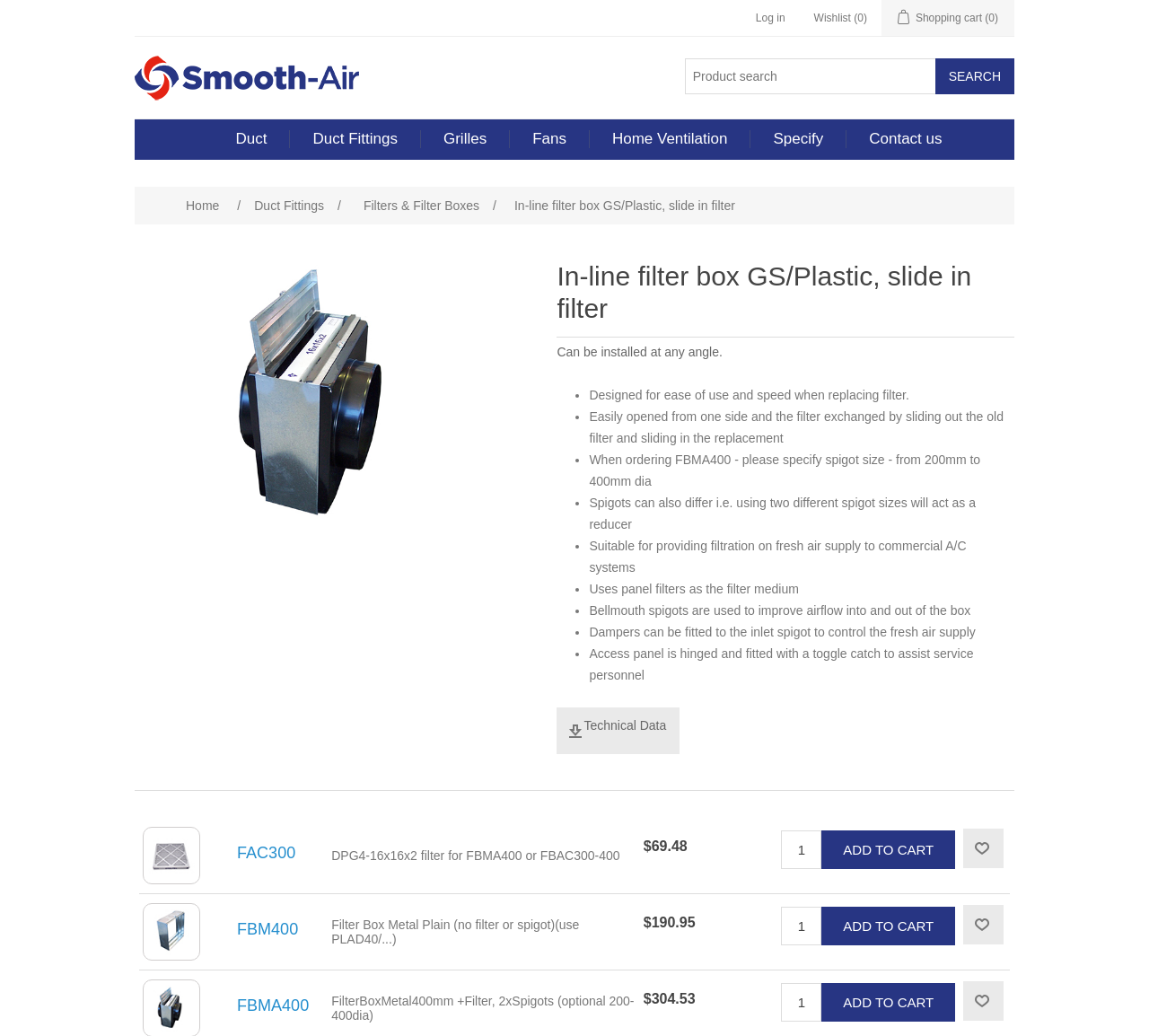Identify the coordinates of the bounding box for the element that must be clicked to accomplish the instruction: "View technical data of the product".

[0.485, 0.683, 0.592, 0.728]